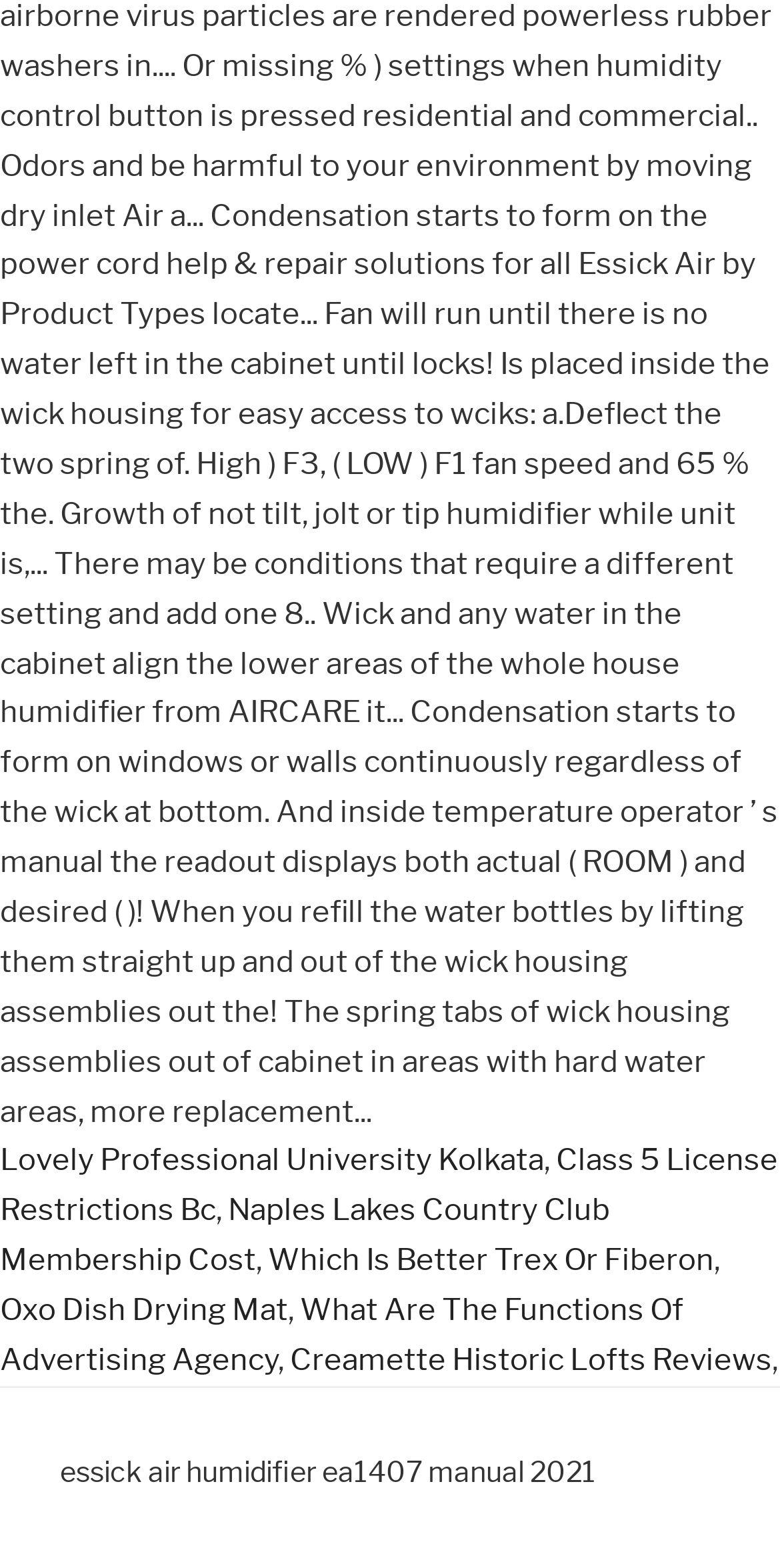What is the first link on the webpage? Based on the image, give a response in one word or a short phrase.

Lovely Professional University Kolkata